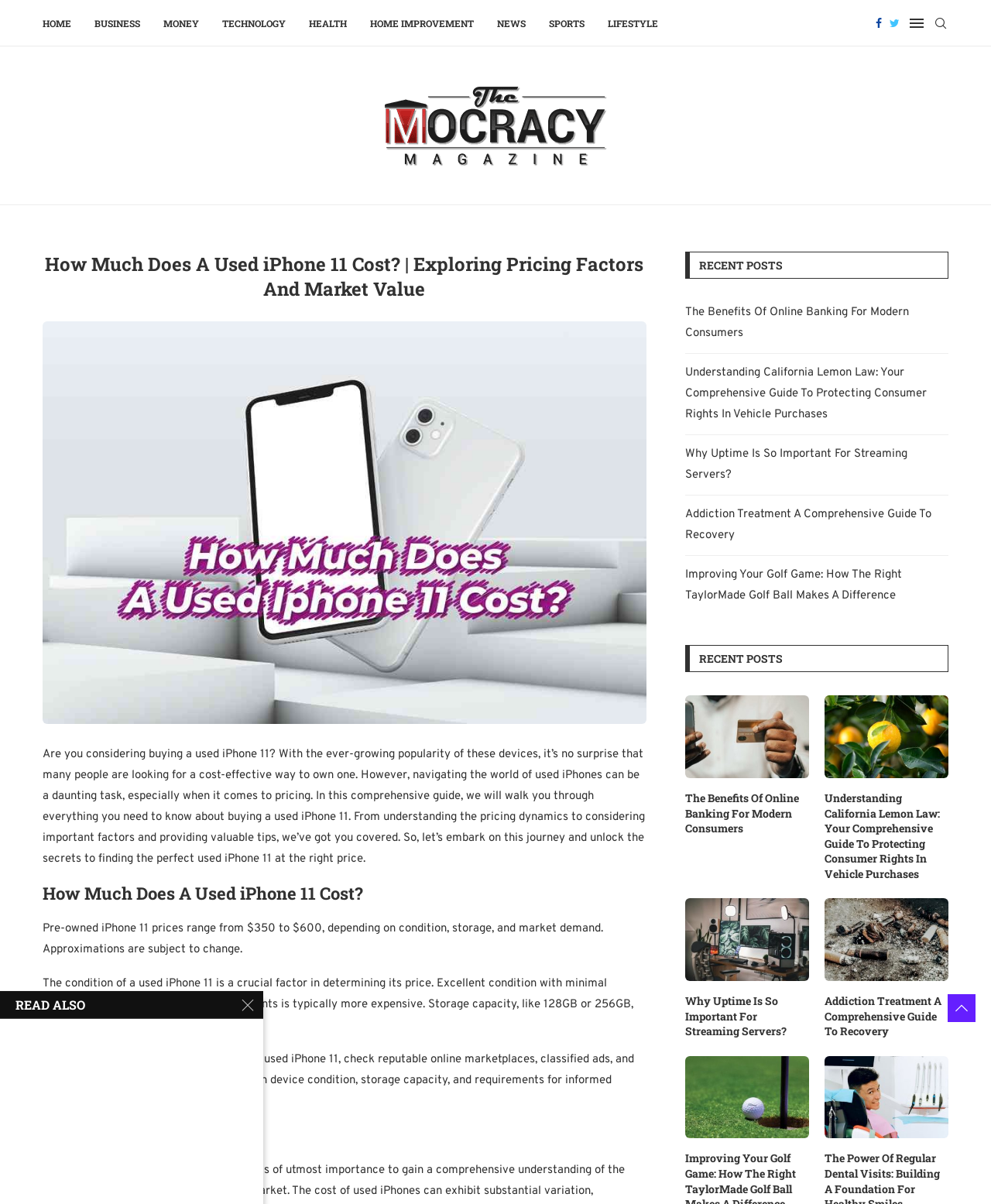Deliver a detailed narrative of the webpage's visual and textual elements.

This webpage is a comprehensive guide to buying a used iPhone 11, focusing on pricing factors and market value. At the top, there is a navigation menu with 9 links: HOME, BUSINESS, MONEY, TECHNOLOGY, HEALTH, HOME IMPROVEMENT, NEWS, SPORTS, and LIFESTYLE. On the right side of the navigation menu, there are social media links to Facebook and Twitter, as well as a search bar.

Below the navigation menu, there is a large heading that reads "How Much Does A Used iPhone 11 Cost? | Exploring Pricing Factors And Market Value". Next to the heading, there is a link with the same text, accompanied by a large image.

The main content of the webpage is divided into sections. The first section provides an introduction to buying a used iPhone 11, explaining the importance of understanding pricing dynamics and considering important factors. This section is followed by a heading "How Much Does A Used iPhone 11 Cost?" and three paragraphs of text that discuss the pricing range of used iPhone 11s, the impact of condition and storage capacity on price, and how to estimate the current market value.

The next section is titled "Understanding The Market" and appears to be a continuation of the discussion on pricing and market value.

On the right side of the webpage, there is a complementary section with a heading "RECENT POSTS" that lists 5 links to other articles, including "The Benefits Of Online Banking For Modern Consumers", "Understanding California Lemon Law: Your Comprehensive Guide To Protecting Consumer Rights In Vehicle Purchases", and "Why Uptime Is So Important For Streaming Servers?". Each link is accompanied by a heading with the same text.

At the bottom of the webpage, there is a section titled "READ ALSO X" with a single link.